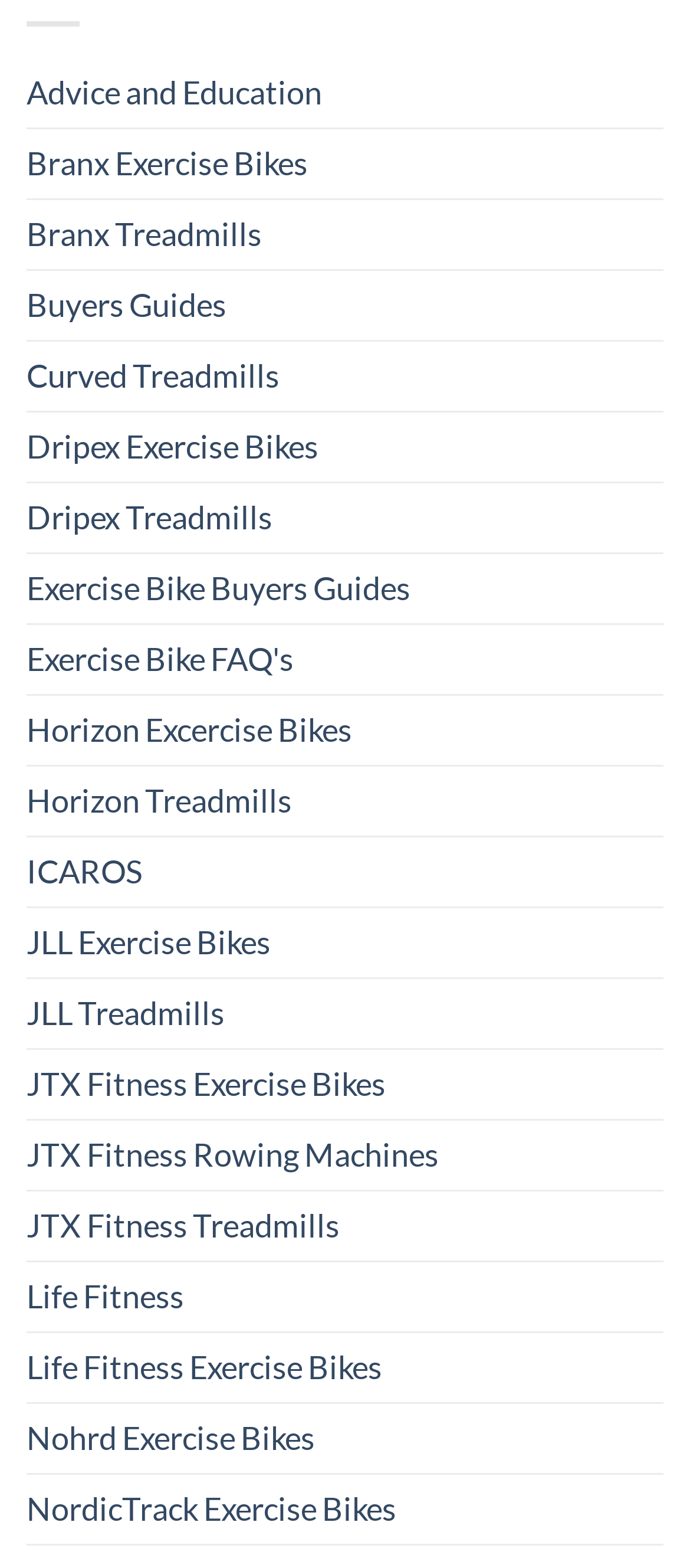Find the coordinates for the bounding box of the element with this description: "ICAROS".

[0.038, 0.534, 0.208, 0.578]